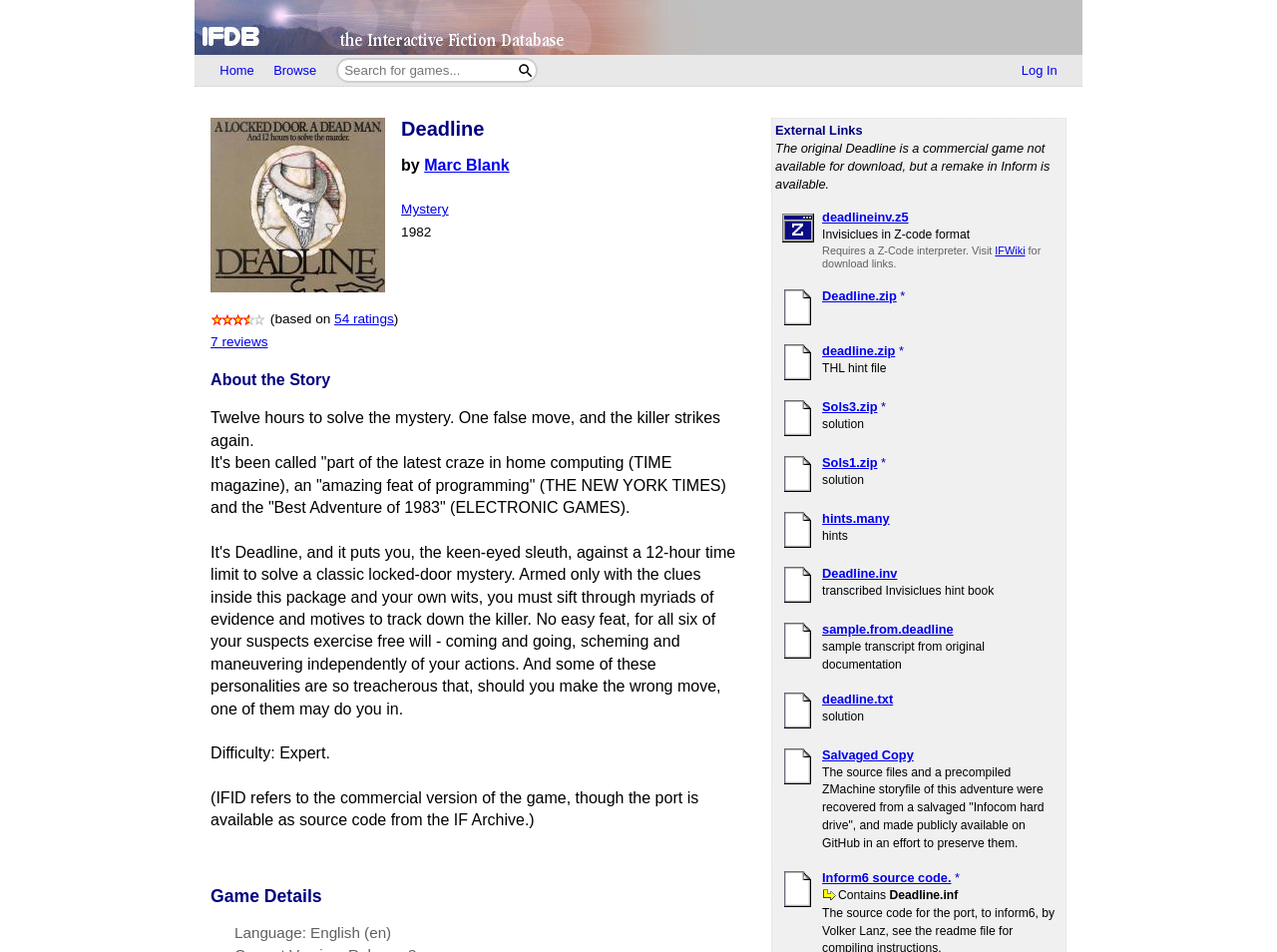What is the status of the original 'Deadline' game?
Using the details from the image, give an elaborate explanation to answer the question.

The status of the original 'Deadline' game can be inferred from the sentence 'The original Deadline is a commercial game not available for download...' at the top of the webpage, which indicates that the original game is not available for download.